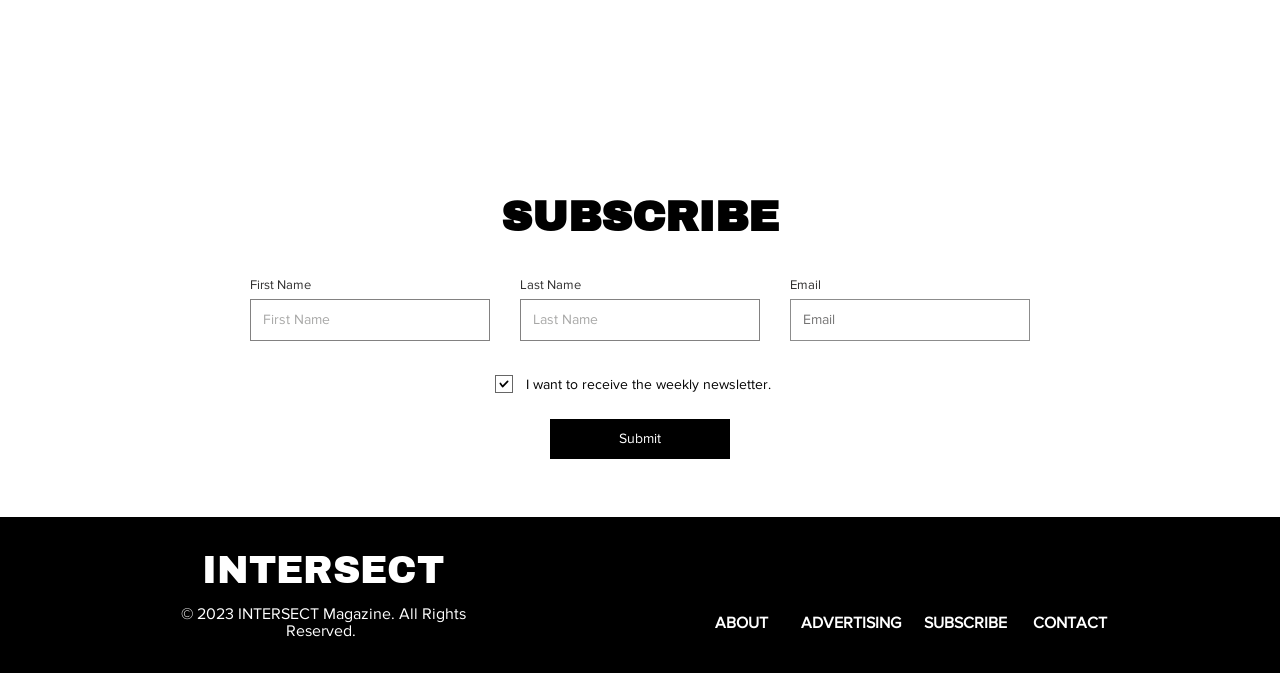What type of content is INTERSECT?
Respond with a short answer, either a single word or a phrase, based on the image.

Magazine